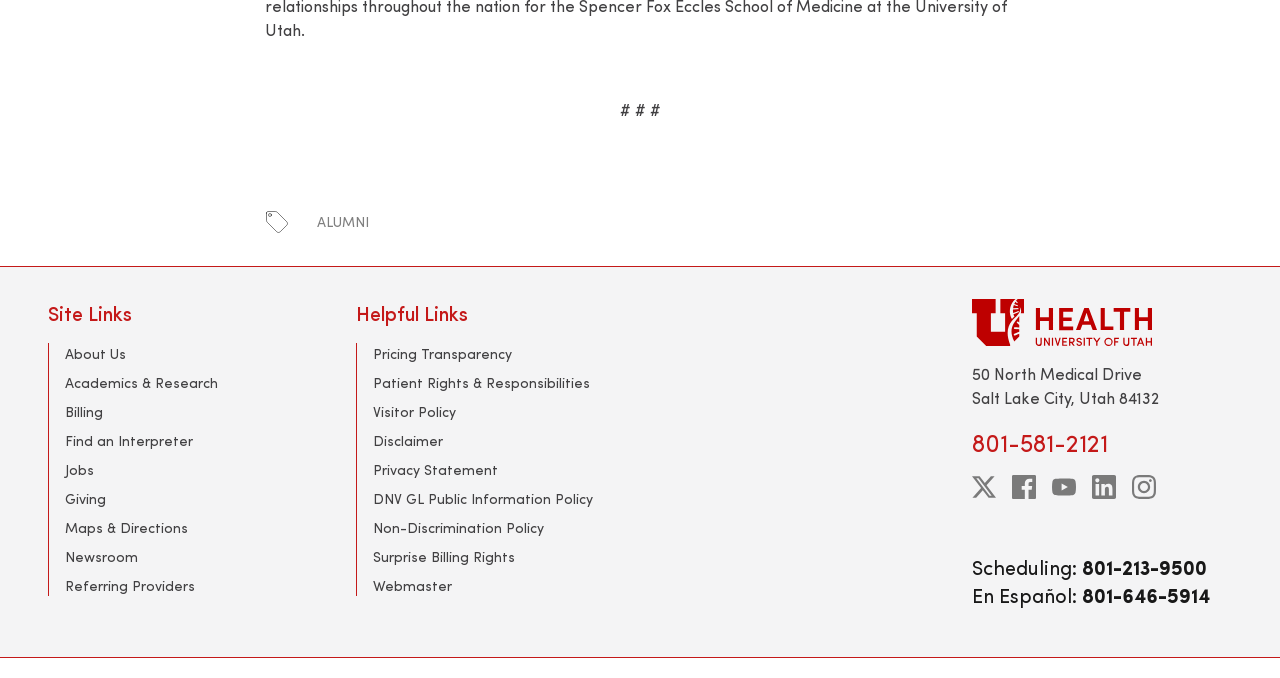Could you provide the bounding box coordinates for the portion of the screen to click to complete this instruction: "Click on twitter"?

[0.759, 0.701, 0.778, 0.737]